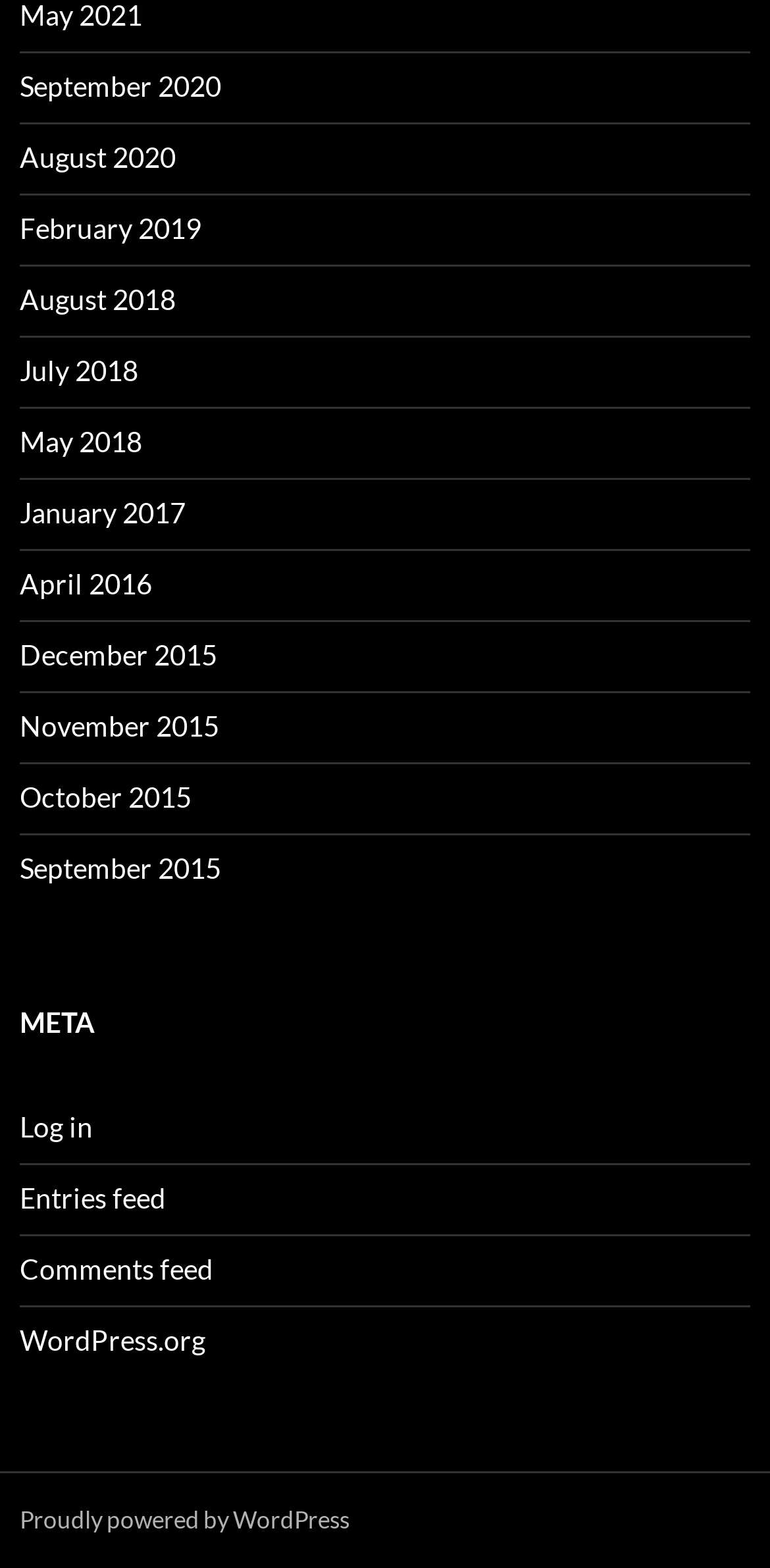Please specify the bounding box coordinates in the format (top-left x, top-left y, bottom-right x, bottom-right y), with values ranging from 0 to 1. Identify the bounding box for the UI component described as follows: August 2020

[0.026, 0.09, 0.228, 0.111]